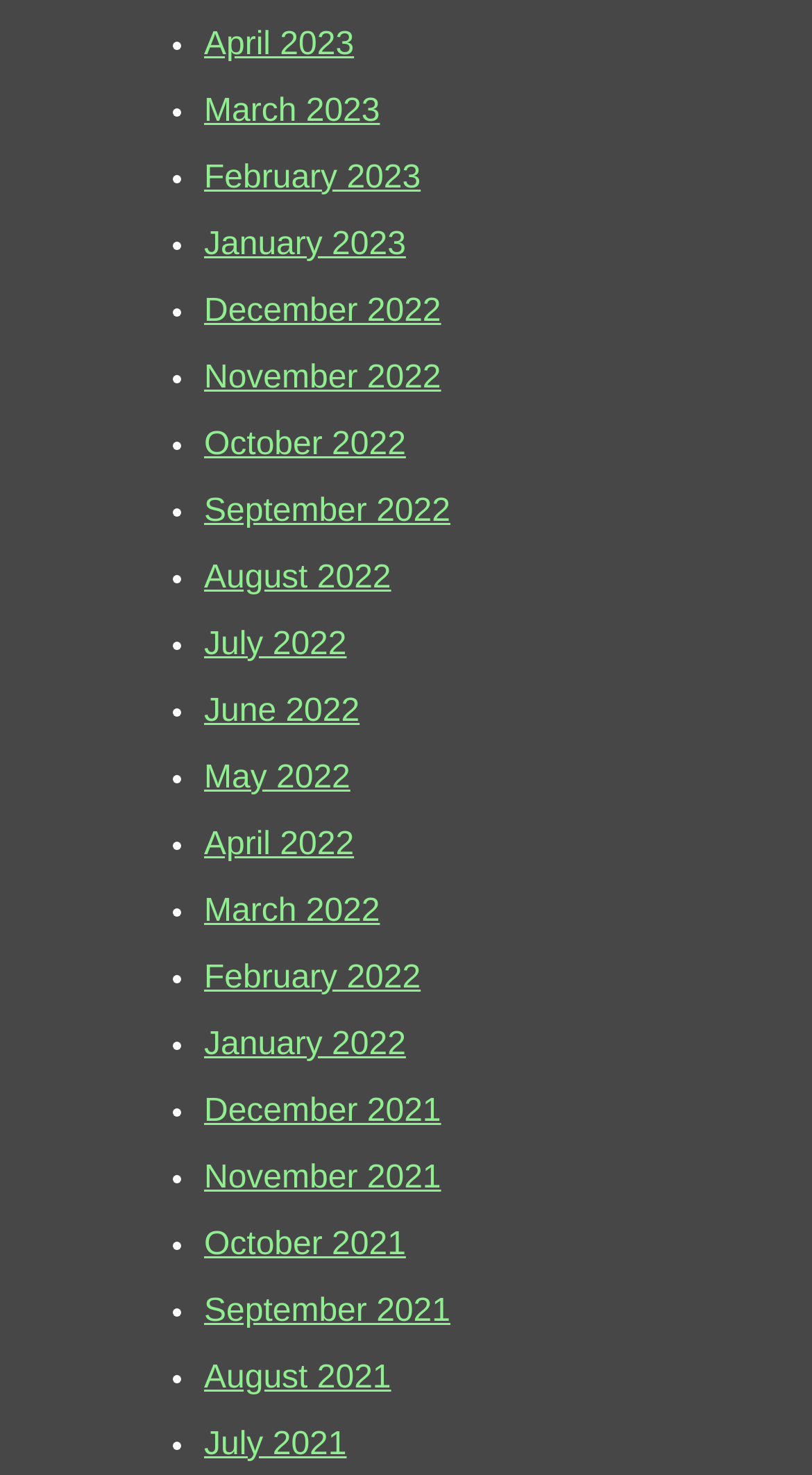Based on the element description November 2021, identify the bounding box of the UI element in the given webpage screenshot. The coordinates should be in the format (top-left x, top-left y, bottom-right x, bottom-right y) and must be between 0 and 1.

[0.251, 0.786, 0.543, 0.81]